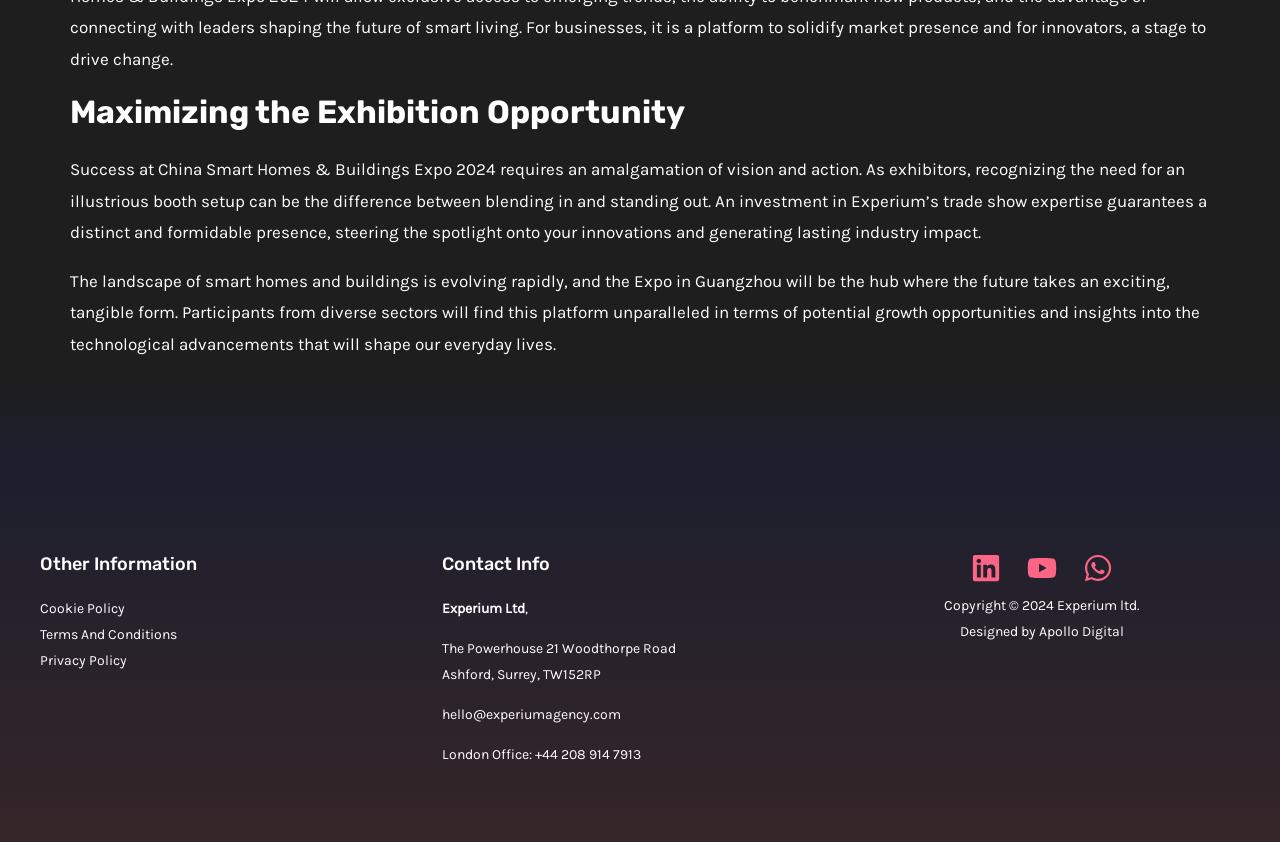Identify the bounding box for the UI element specified in this description: "Careers". The coordinates must be four float numbers between 0 and 1, formatted as [left, top, right, bottom].

None